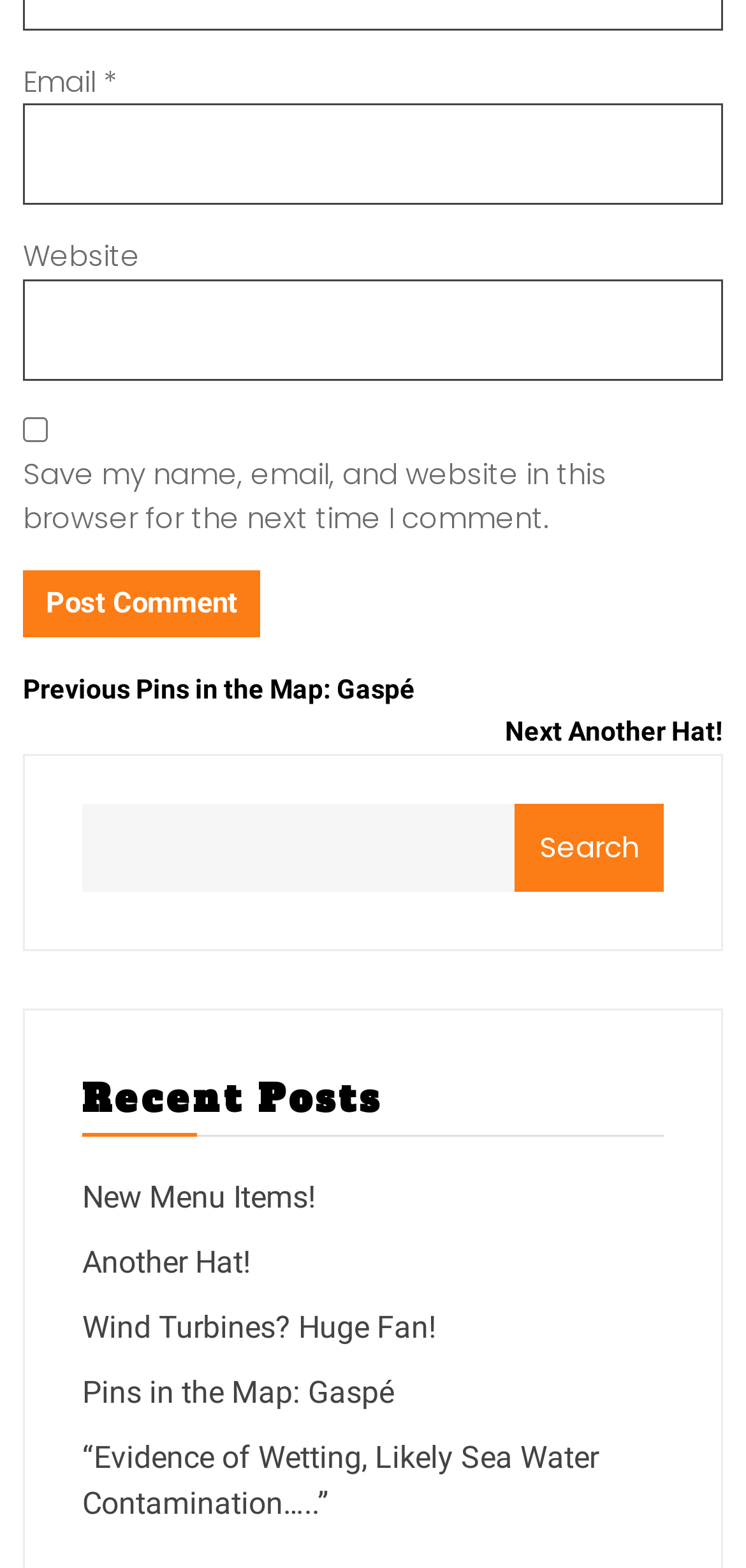Specify the bounding box coordinates of the area to click in order to execute this command: 'Visit 'New Menu Items!' post'. The coordinates should consist of four float numbers ranging from 0 to 1, and should be formatted as [left, top, right, bottom].

[0.11, 0.752, 0.423, 0.775]